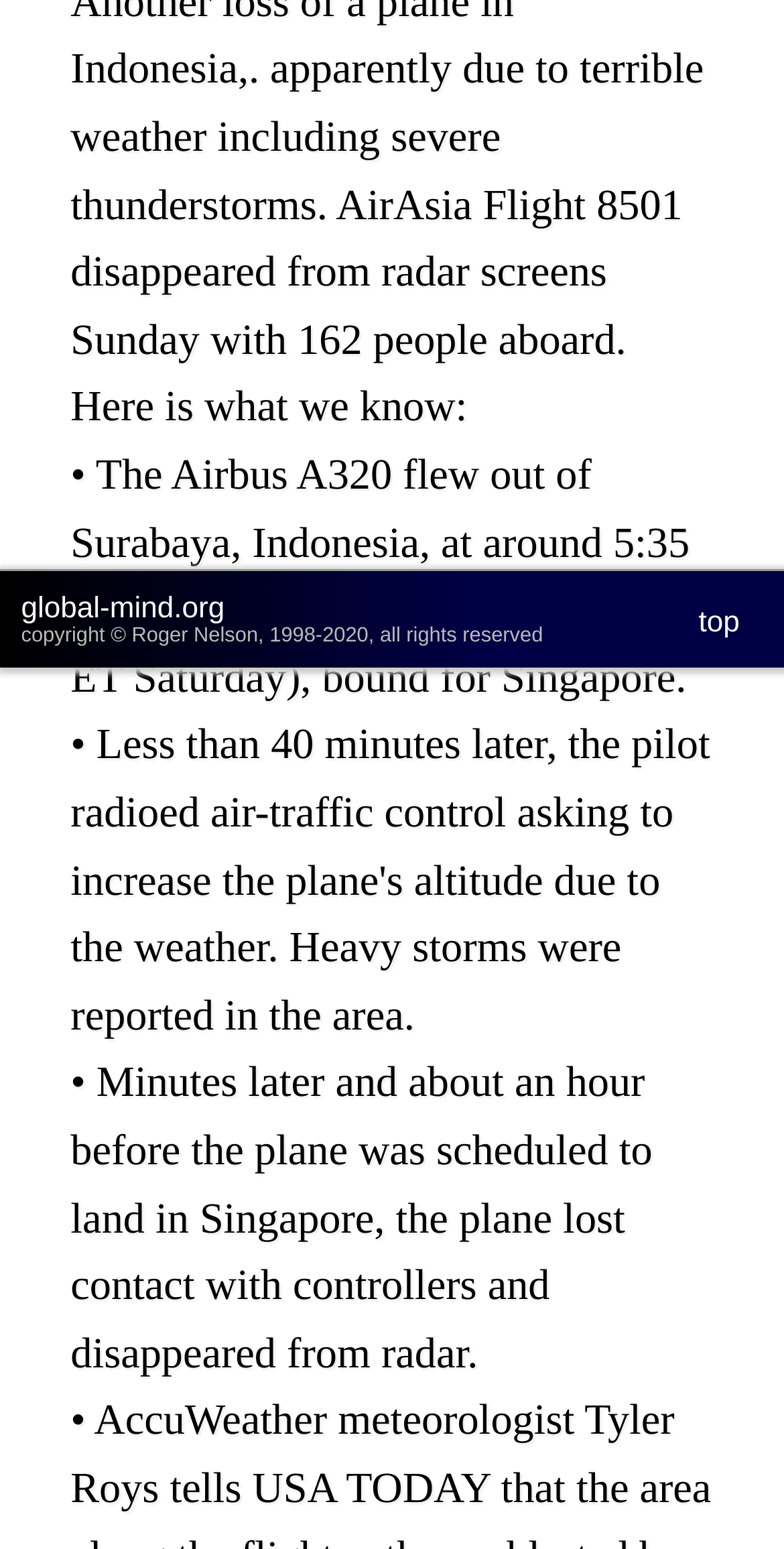Based on the element description, predict the bounding box coordinates (top-left x, top-left y, bottom-right x, bottom-right y) for the UI element in the screenshot: global-mind.org

[0.027, 0.382, 0.287, 0.403]